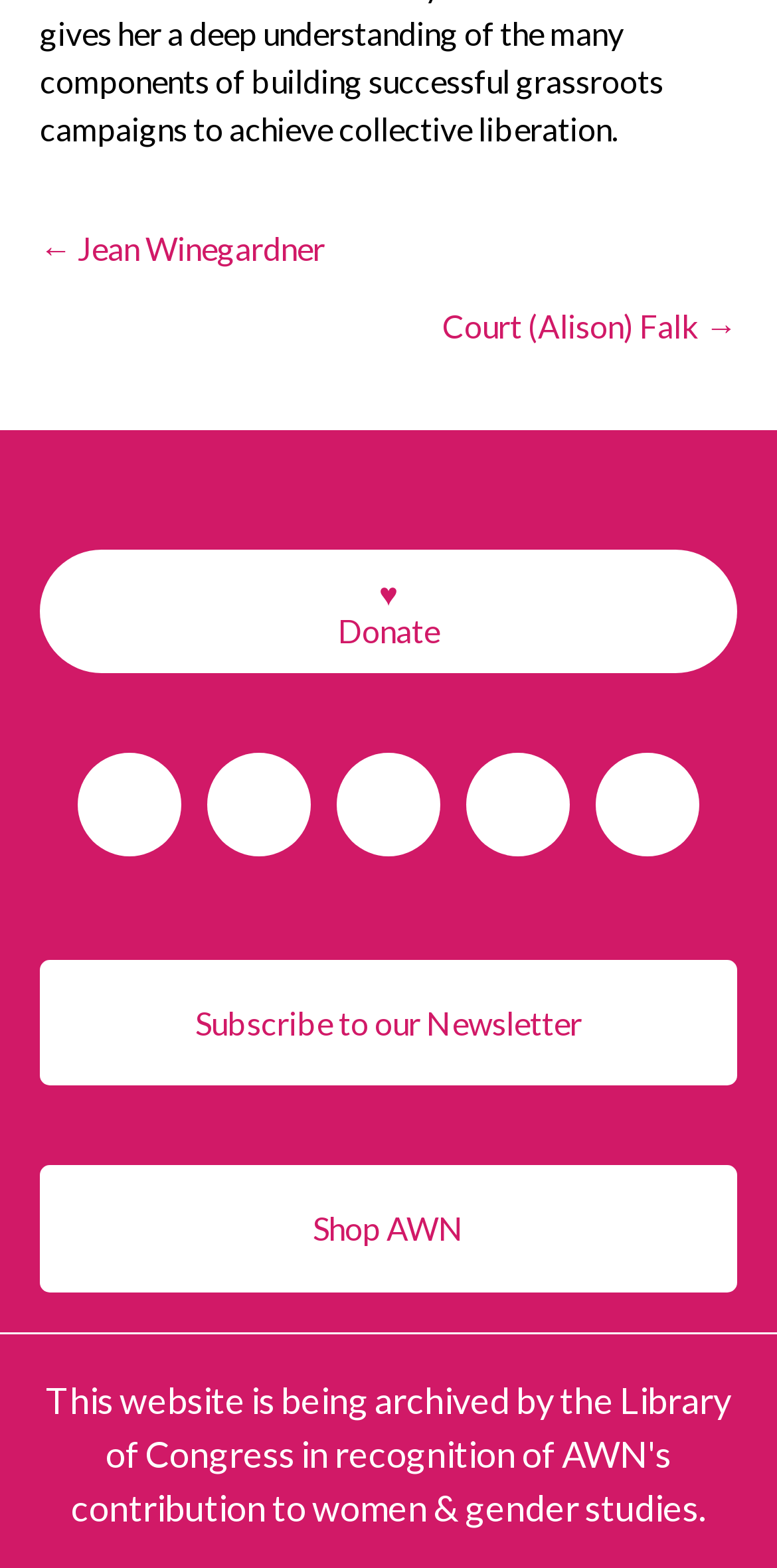Determine the bounding box coordinates of the clickable region to execute the instruction: "Visit Facebook page". The coordinates should be four float numbers between 0 and 1, denoted as [left, top, right, bottom].

[0.131, 0.496, 0.203, 0.531]